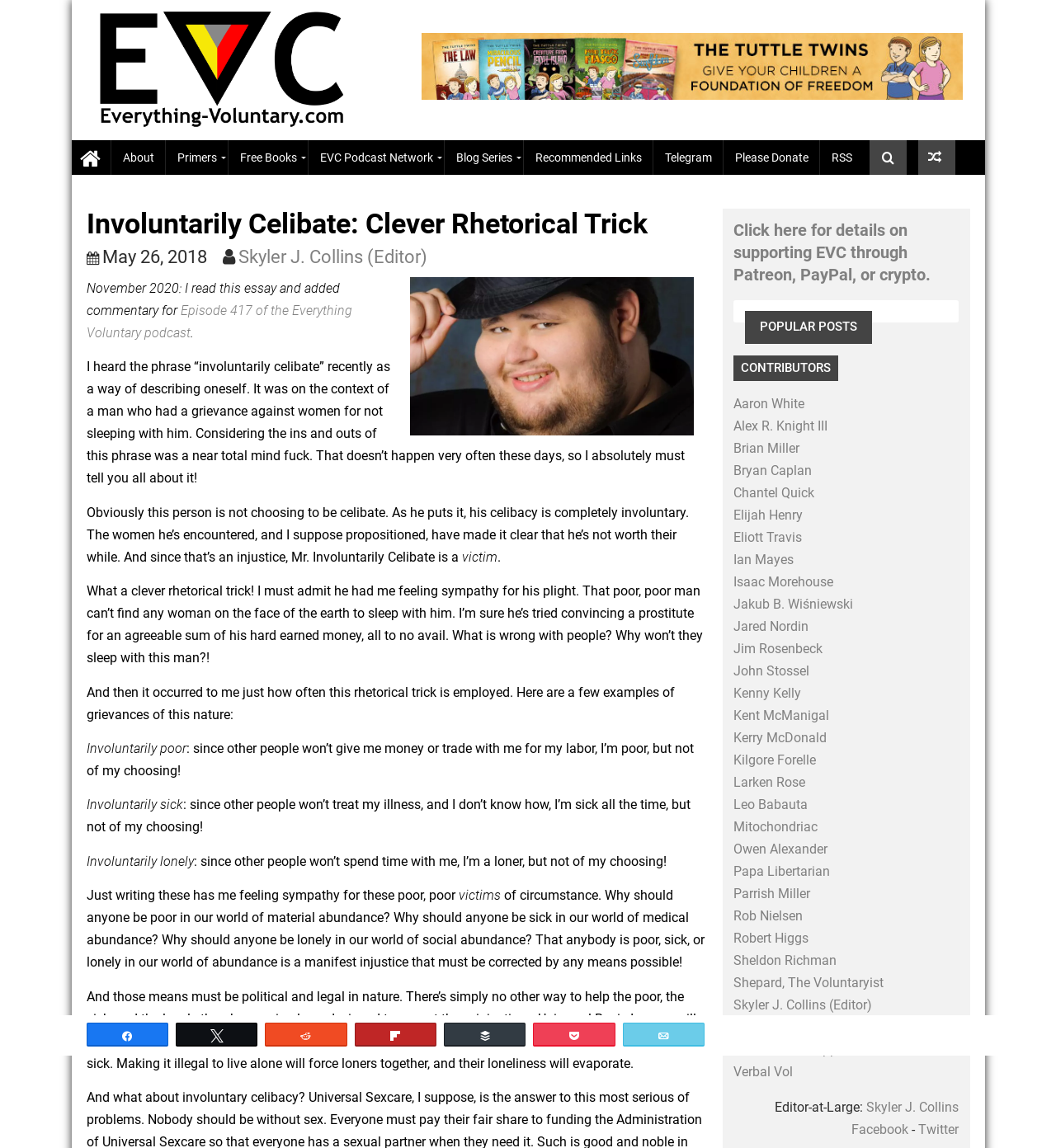Please find the top heading of the webpage and generate its text.

Involuntarily Celibate: Clever Rhetorical Trick